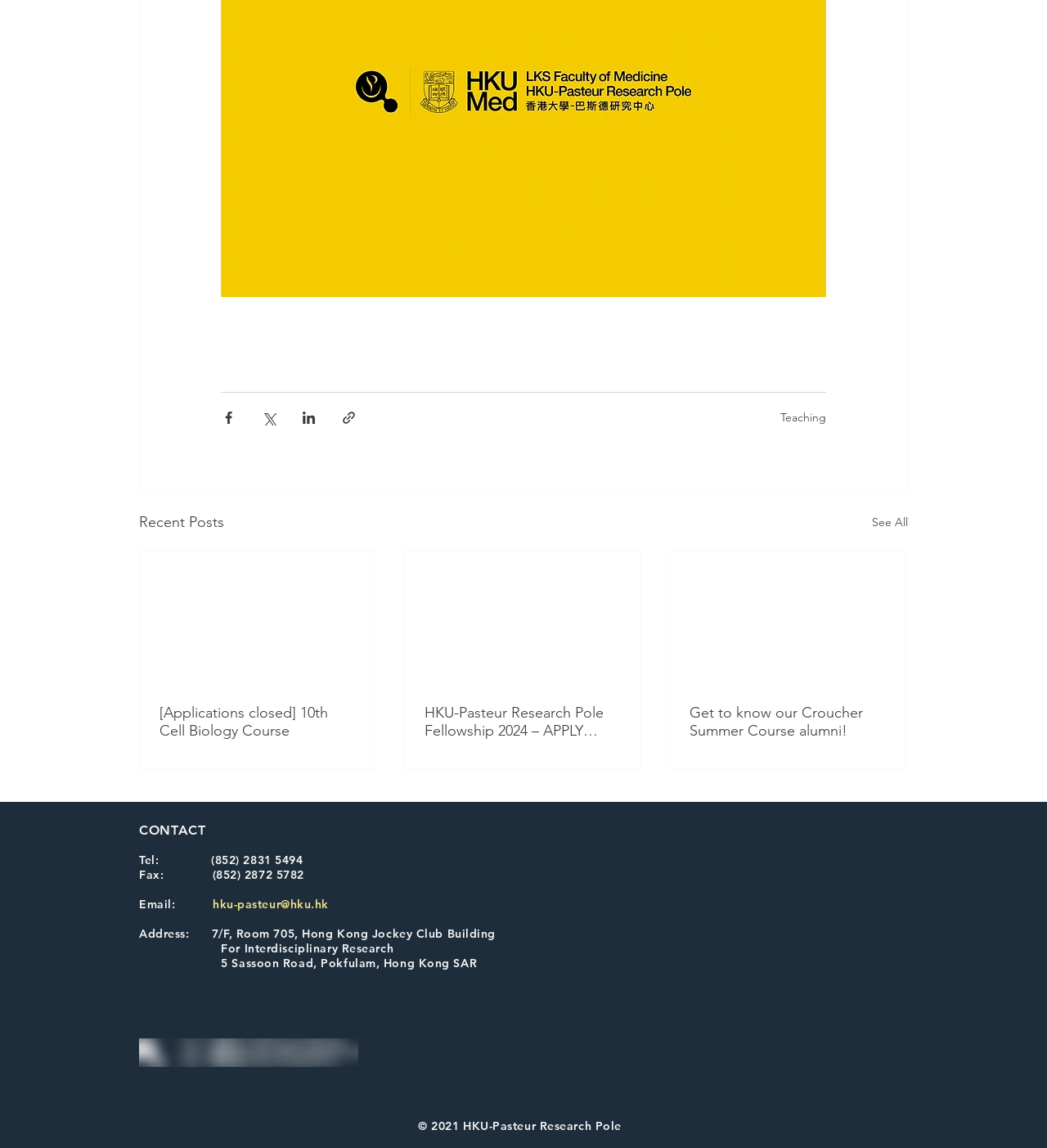Please look at the image and answer the question with a detailed explanation: How can I contact the HKU-Pasteur Research Pole?

The contact information of the HKU-Pasteur Research Pole is provided at the bottom of the page, including phone number, fax number, and email address, which can be used to get in touch with them.